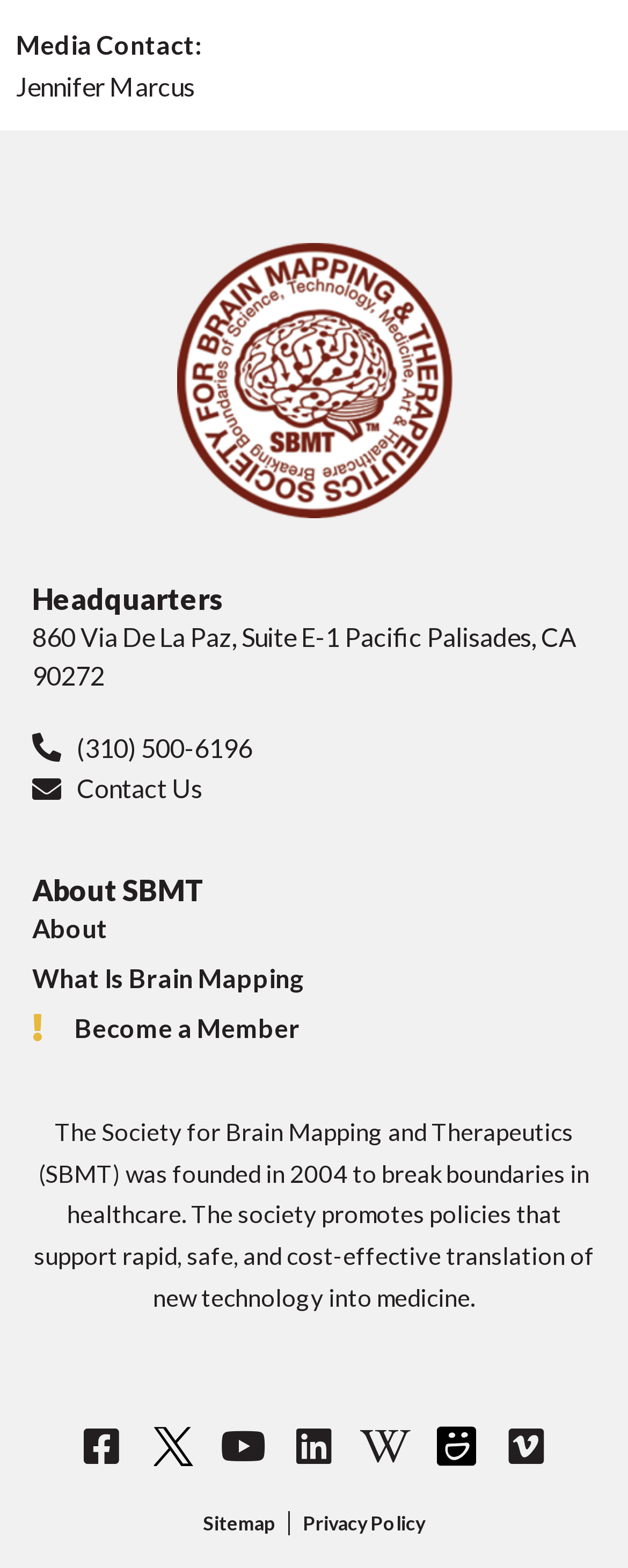Please identify the bounding box coordinates of the element's region that needs to be clicked to fulfill the following instruction: "Visit Facebook page". The bounding box coordinates should consist of four float numbers between 0 and 1, i.e., [left, top, right, bottom].

[0.123, 0.907, 0.2, 0.938]